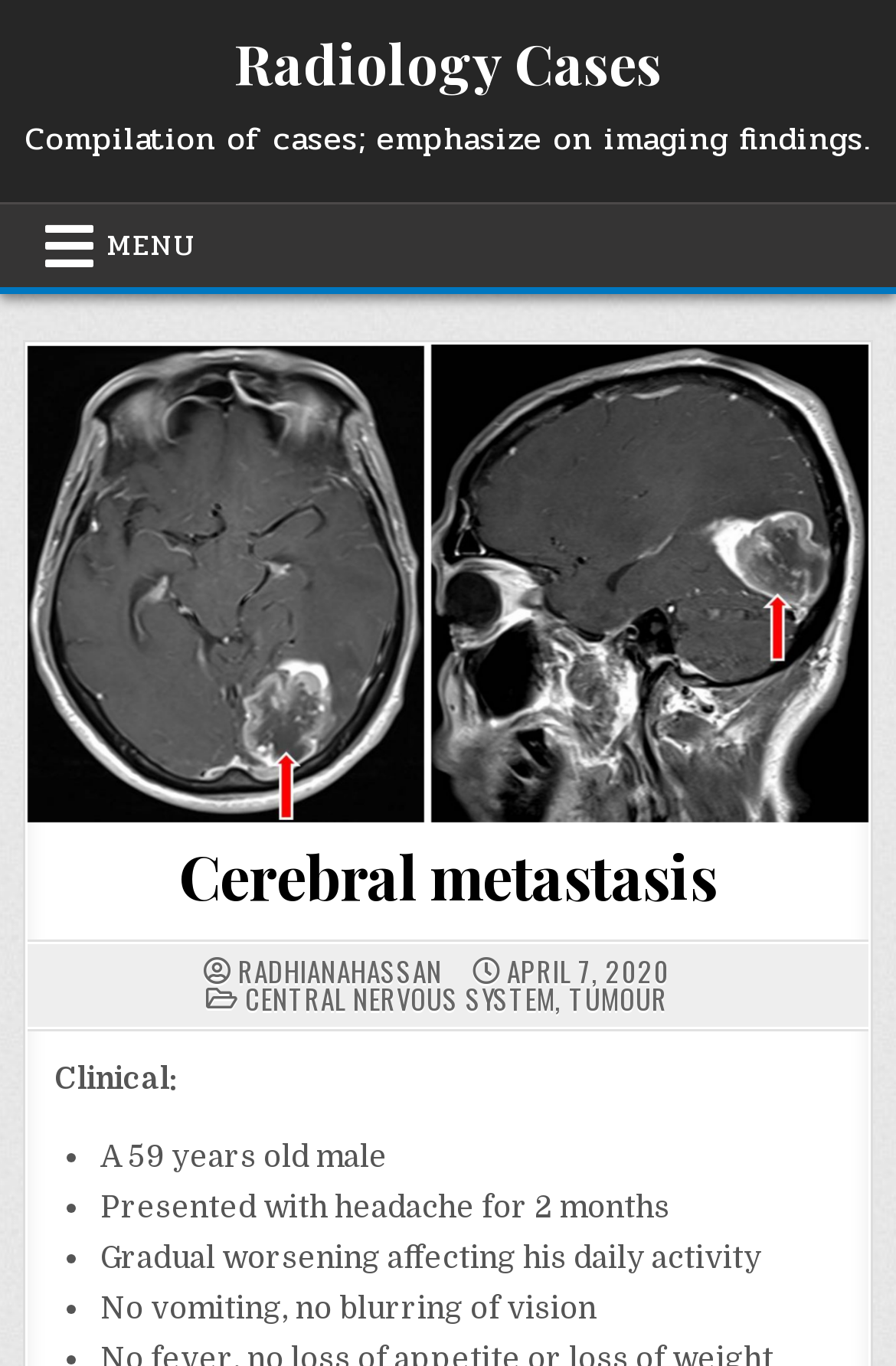Reply to the question with a brief word or phrase: What is the name of the radiology case?

Cerebral metastasis